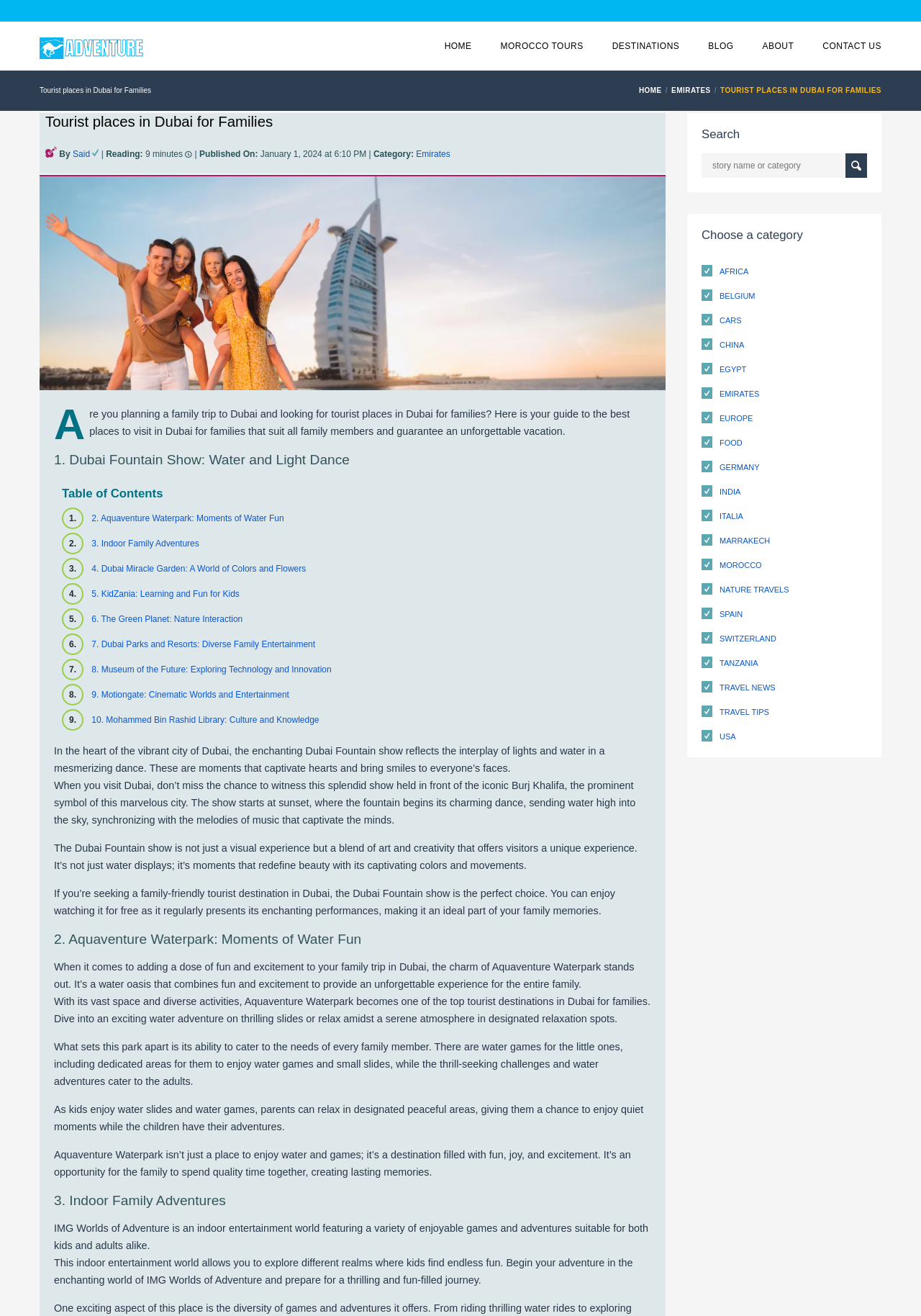Using the image as a reference, answer the following question in as much detail as possible:
What is the category of the article 'Tourist places in Dubai for Families'?

The article 'Tourist places in Dubai for Families' is categorized under Emirates, which is one of the categories listed in the search section of the webpage.